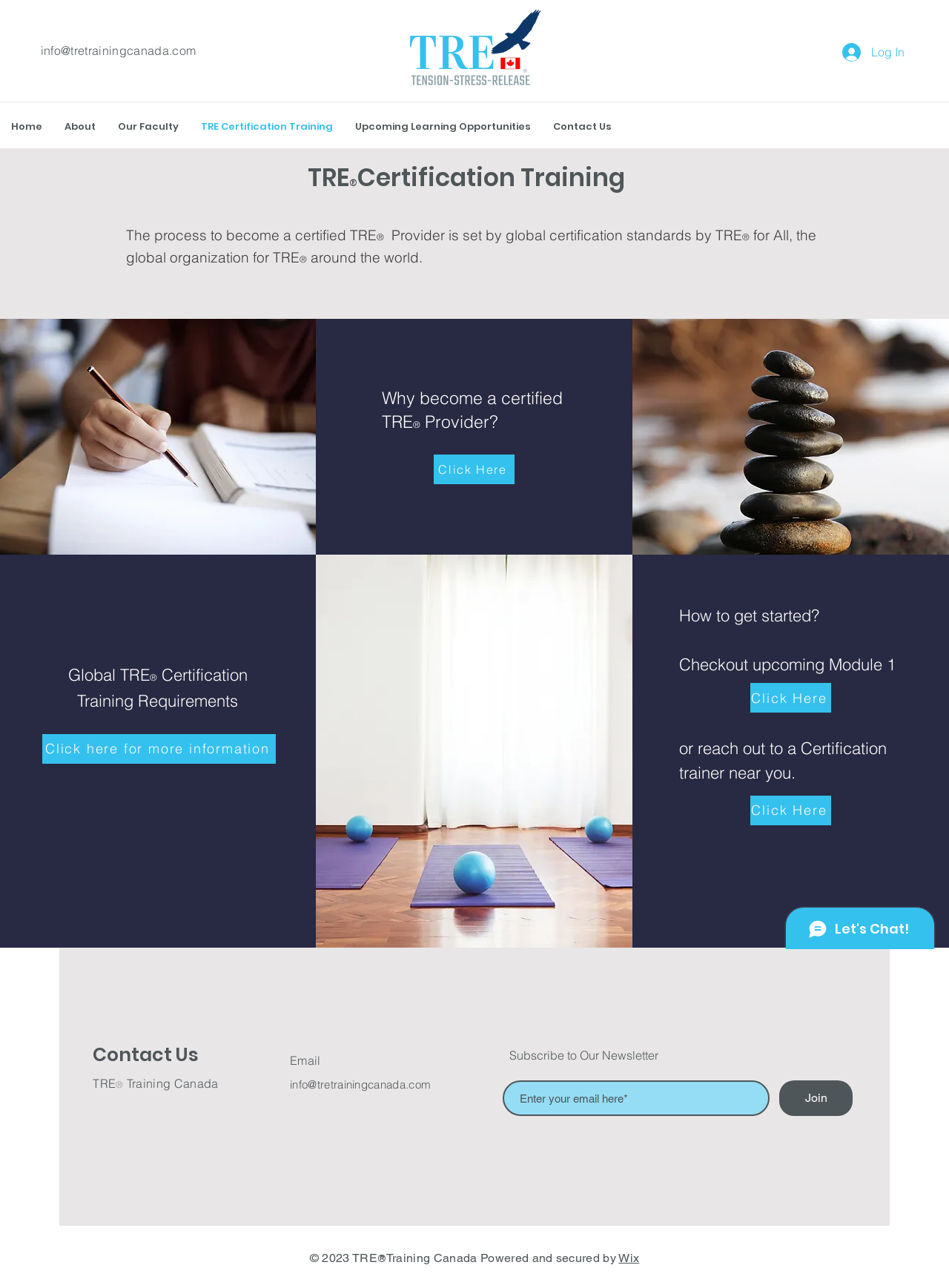What is the certification training provided by?
Based on the image, answer the question with as much detail as possible.

I found the certification training provider by looking at the introductory text, which states that 'The process to become a certified TRE Provider is set by global certification standards by TRE for All, the global organization for TRE around the world.'